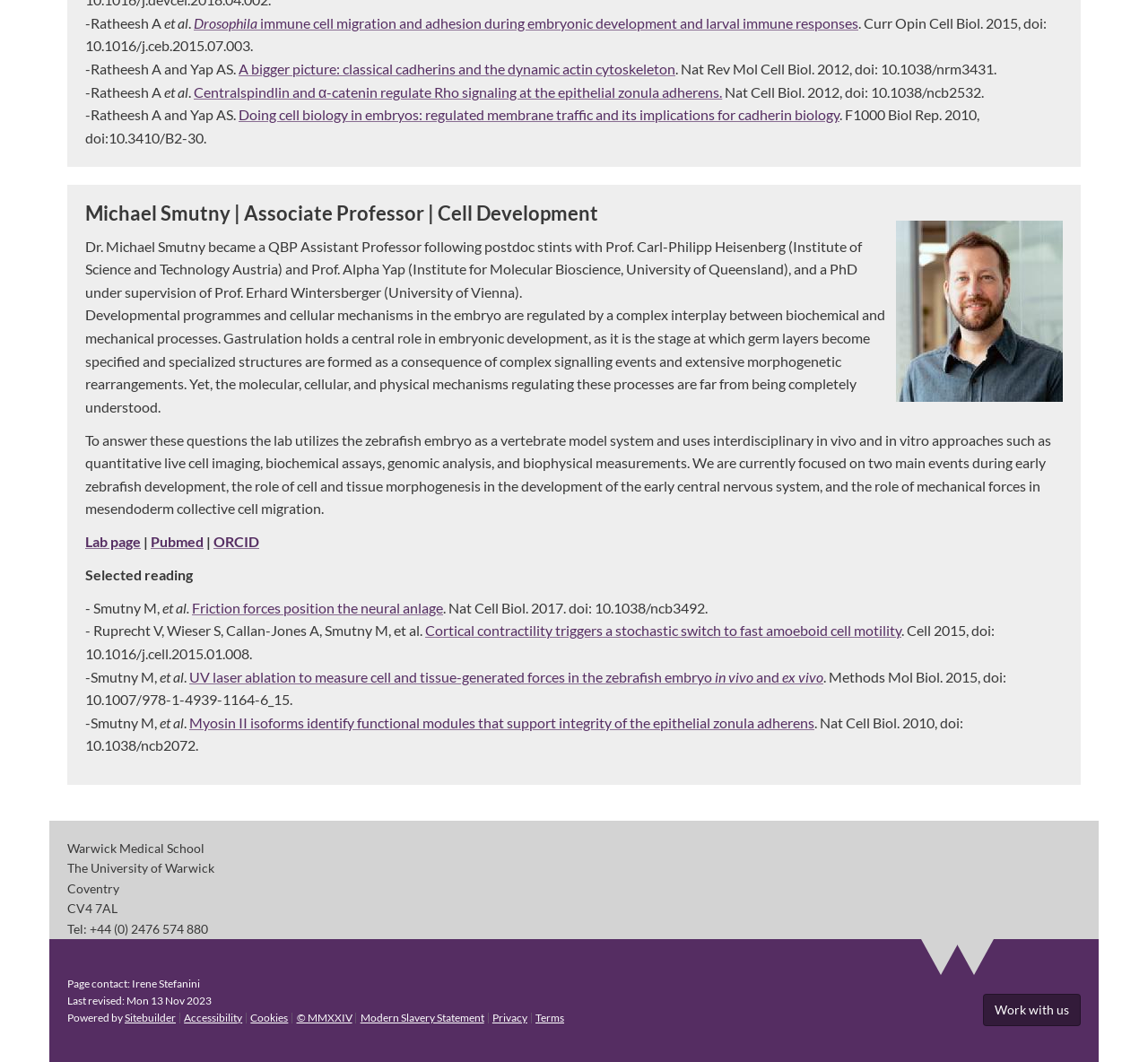Could you highlight the region that needs to be clicked to execute the instruction: "View Michael Smutny's lab page"?

[0.074, 0.502, 0.123, 0.518]